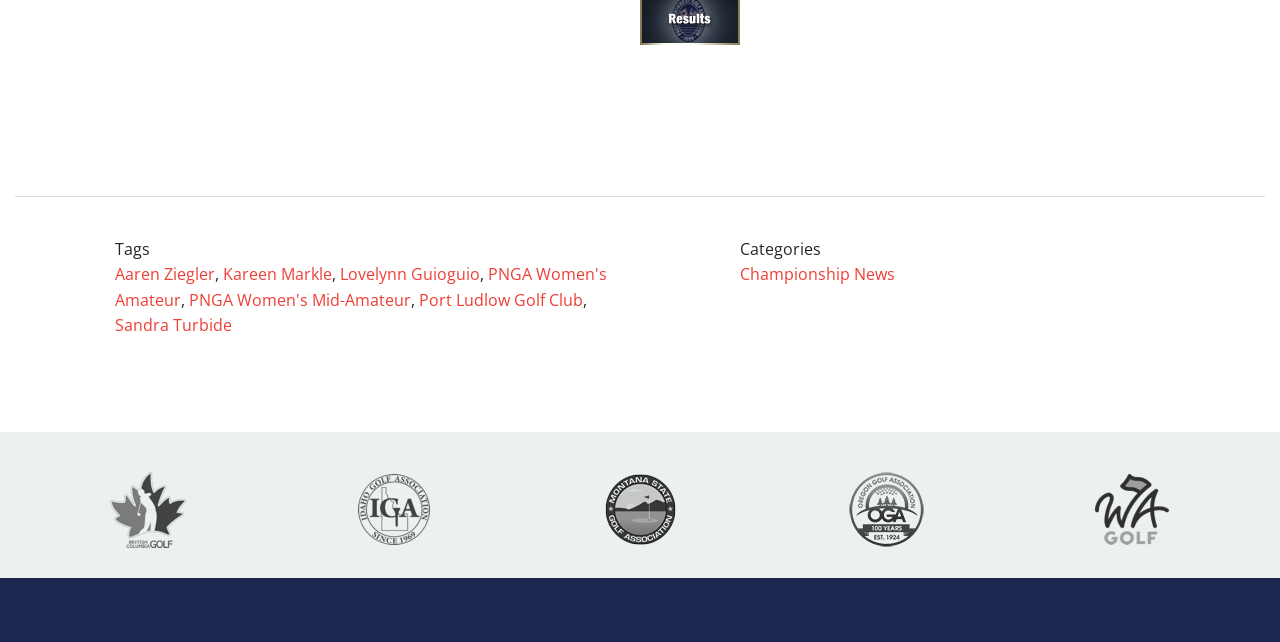Indicate the bounding box coordinates of the element that needs to be clicked to satisfy the following instruction: "View the image of Port Ludlow Golf Club". The coordinates should be four float numbers between 0 and 1, i.e., [left, top, right, bottom].

[0.471, 0.735, 0.529, 0.852]